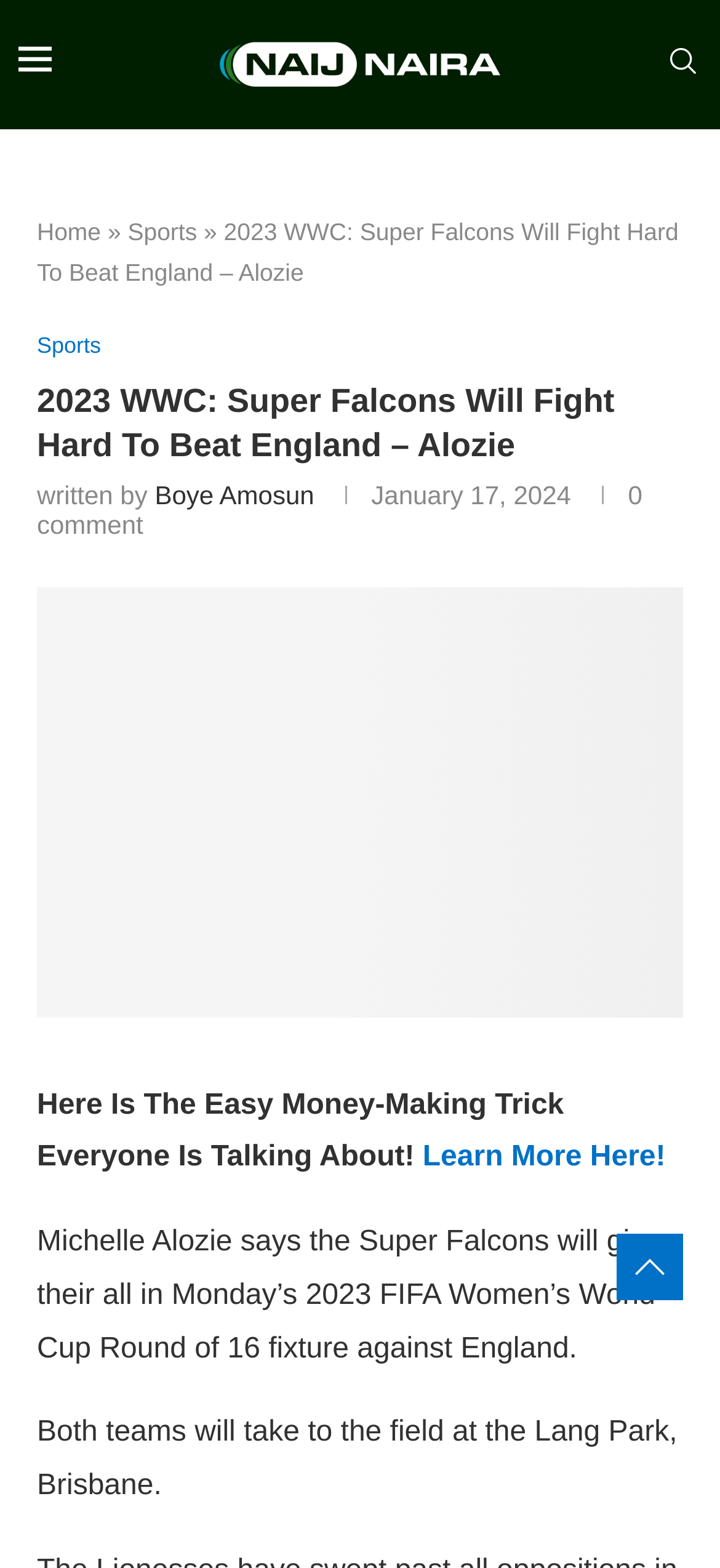Please identify the coordinates of the bounding box for the clickable region that will accomplish this instruction: "Search for something".

[0.923, 0.031, 0.974, 0.049]